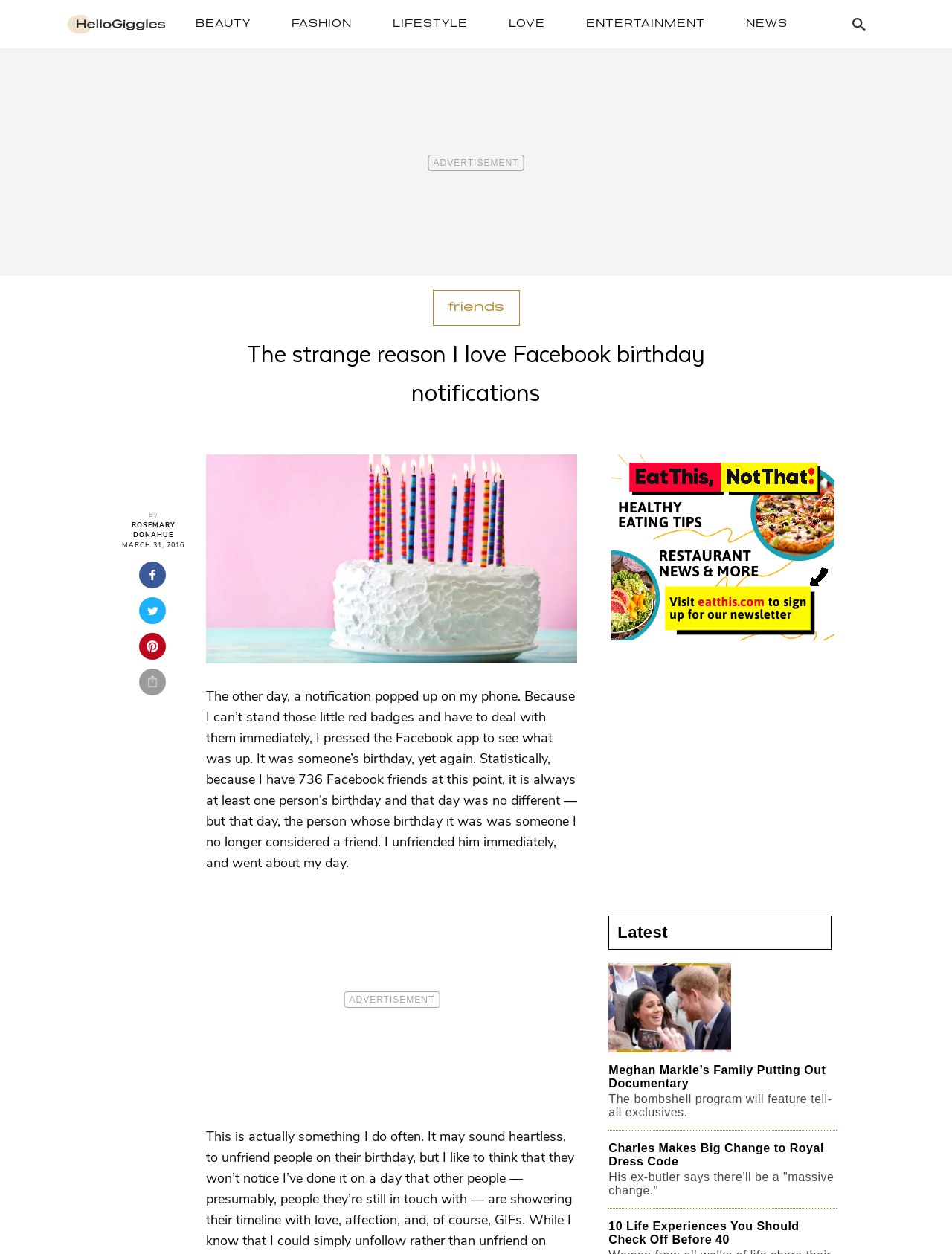Pinpoint the bounding box coordinates of the element you need to click to execute the following instruction: "Click on the 'LIFESTYLE' link". The bounding box should be represented by four float numbers between 0 and 1, in the format [left, top, right, bottom].

[0.401, 0.007, 0.503, 0.031]